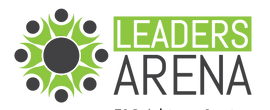What tone does the word 'ARENA' convey?
Relying on the image, give a concise answer in one word or a brief phrase.

Sophistication and stability